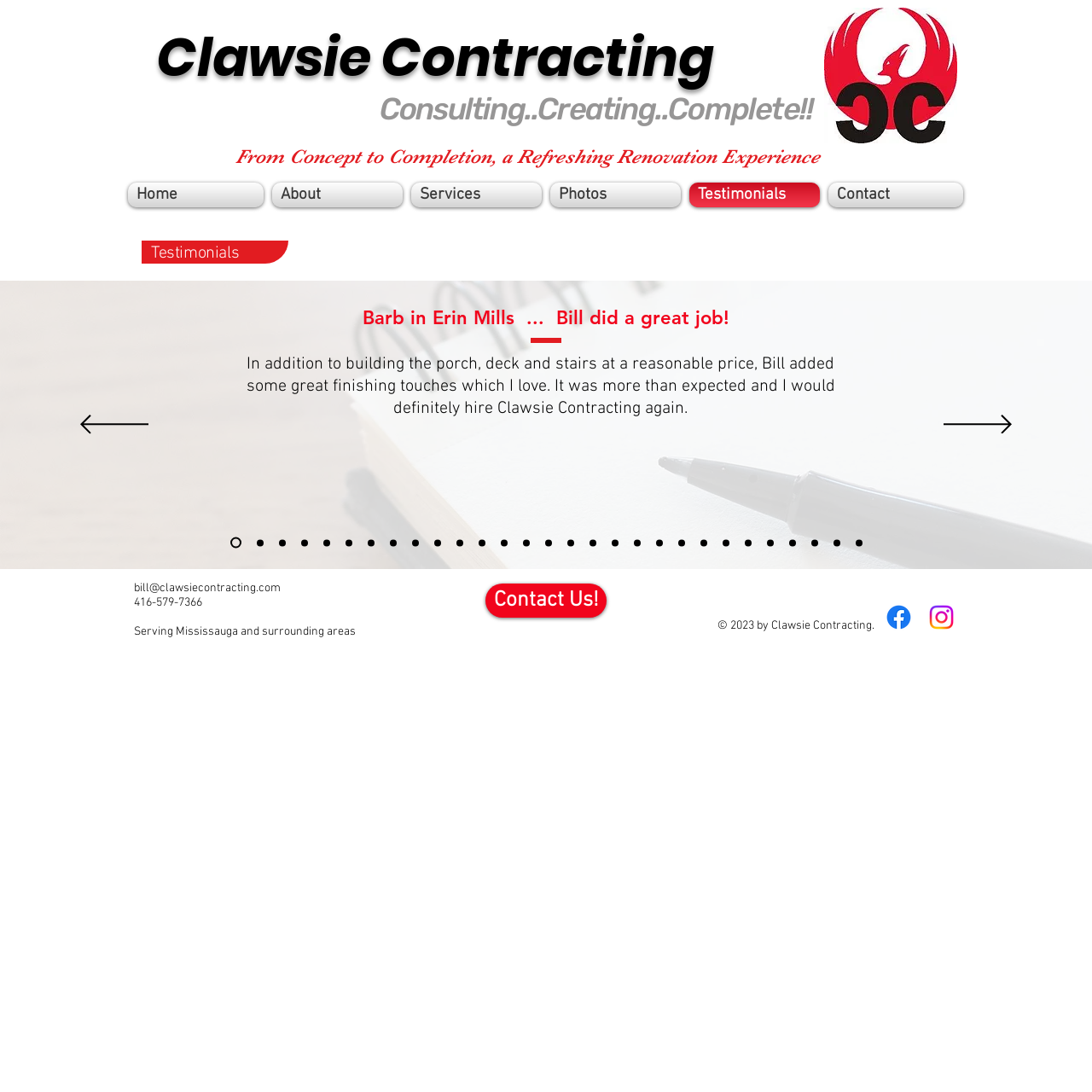Locate the coordinates of the bounding box for the clickable region that fulfills this instruction: "Click the 'Instagram' link".

[0.848, 0.551, 0.877, 0.58]